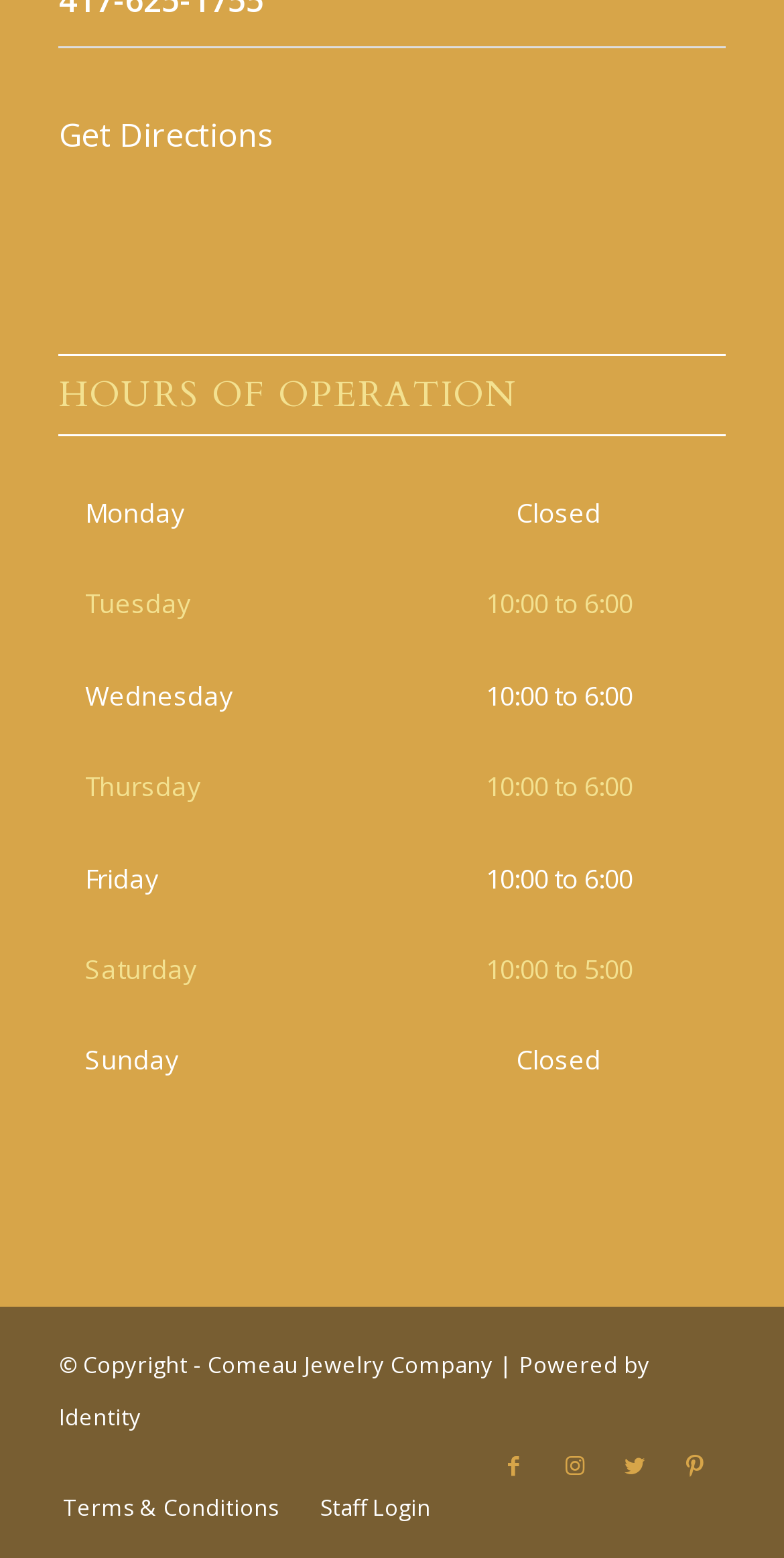Find the bounding box coordinates of the element I should click to carry out the following instruction: "Visit Identity".

[0.075, 0.9, 0.18, 0.919]